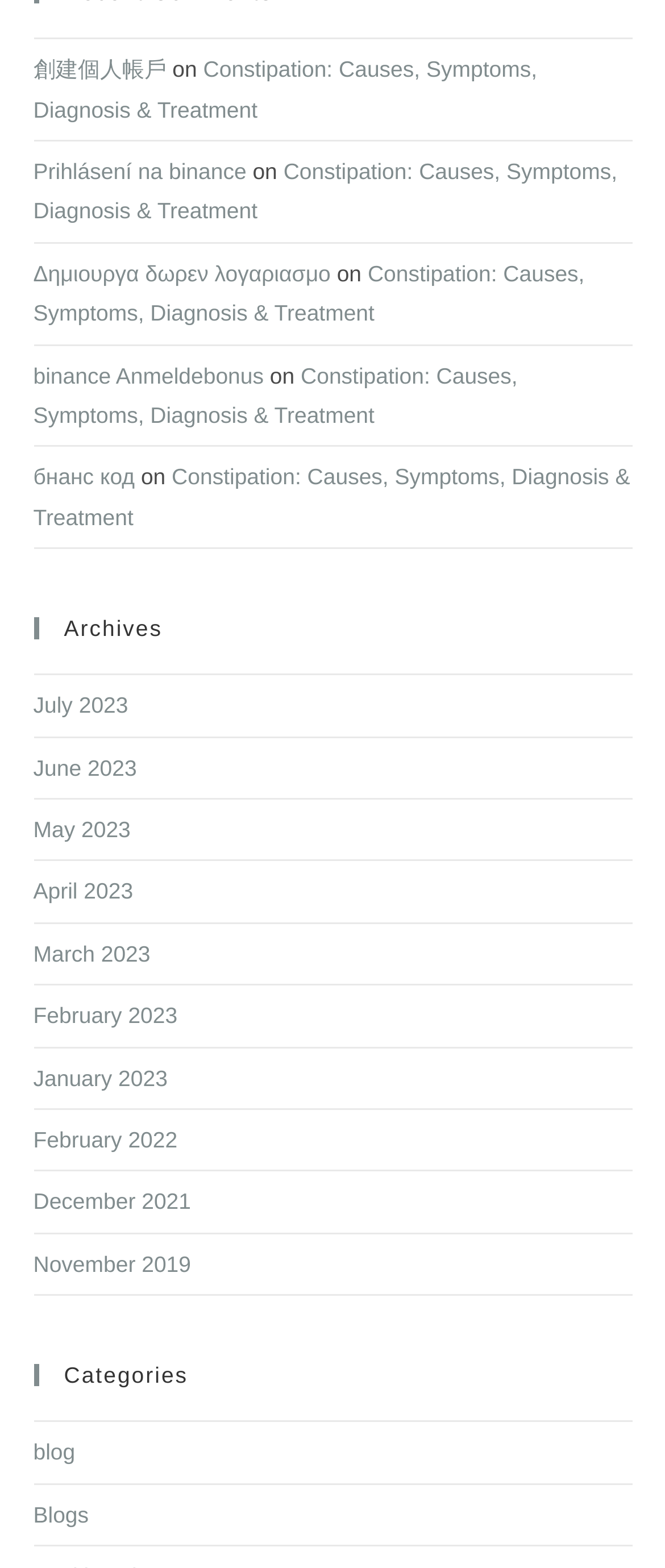What is the text of the second static text element?
Using the visual information, respond with a single word or phrase.

on